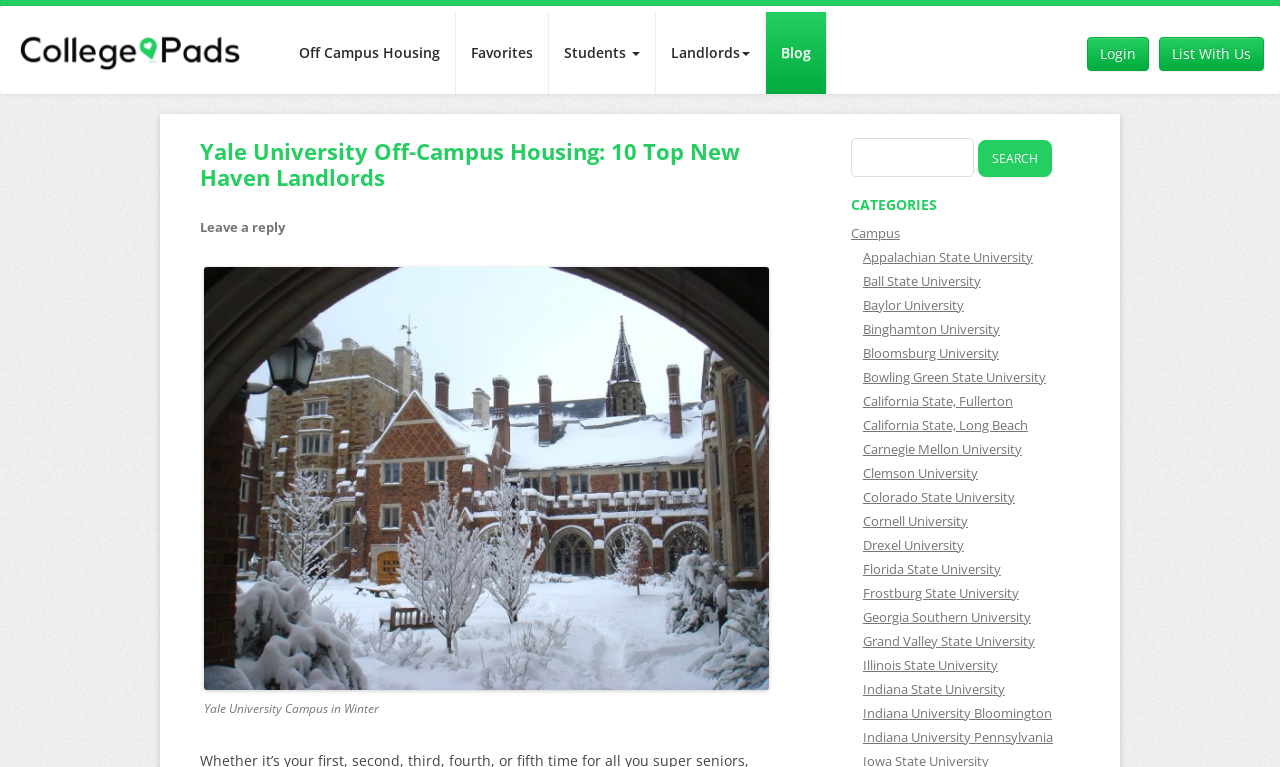Identify the bounding box coordinates of the part that should be clicked to carry out this instruction: "Login".

[0.849, 0.048, 0.898, 0.093]